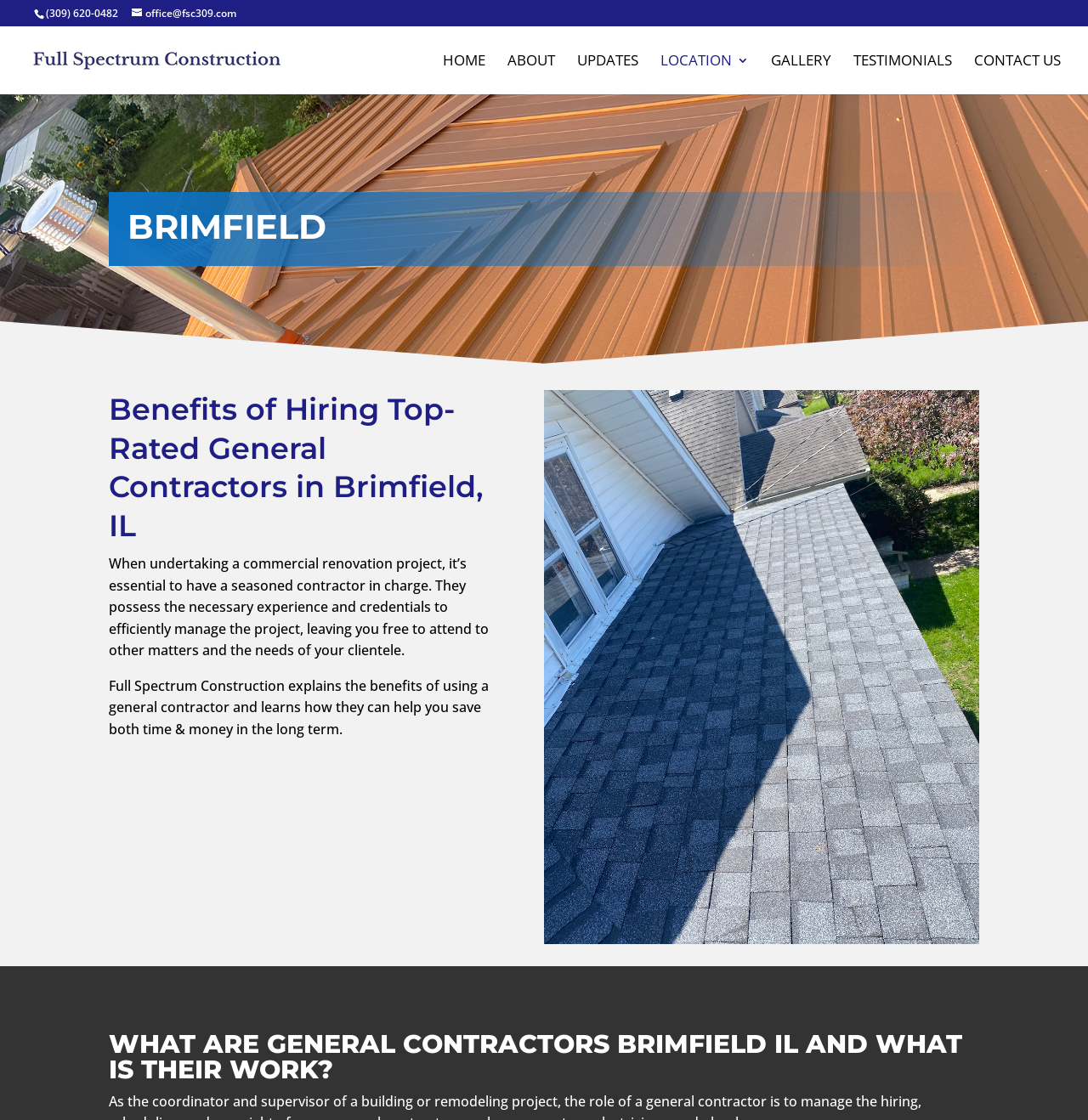Specify the bounding box coordinates of the area to click in order to execute this command: 'View the gallery'. The coordinates should consist of four float numbers ranging from 0 to 1, and should be formatted as [left, top, right, bottom].

[0.709, 0.049, 0.764, 0.084]